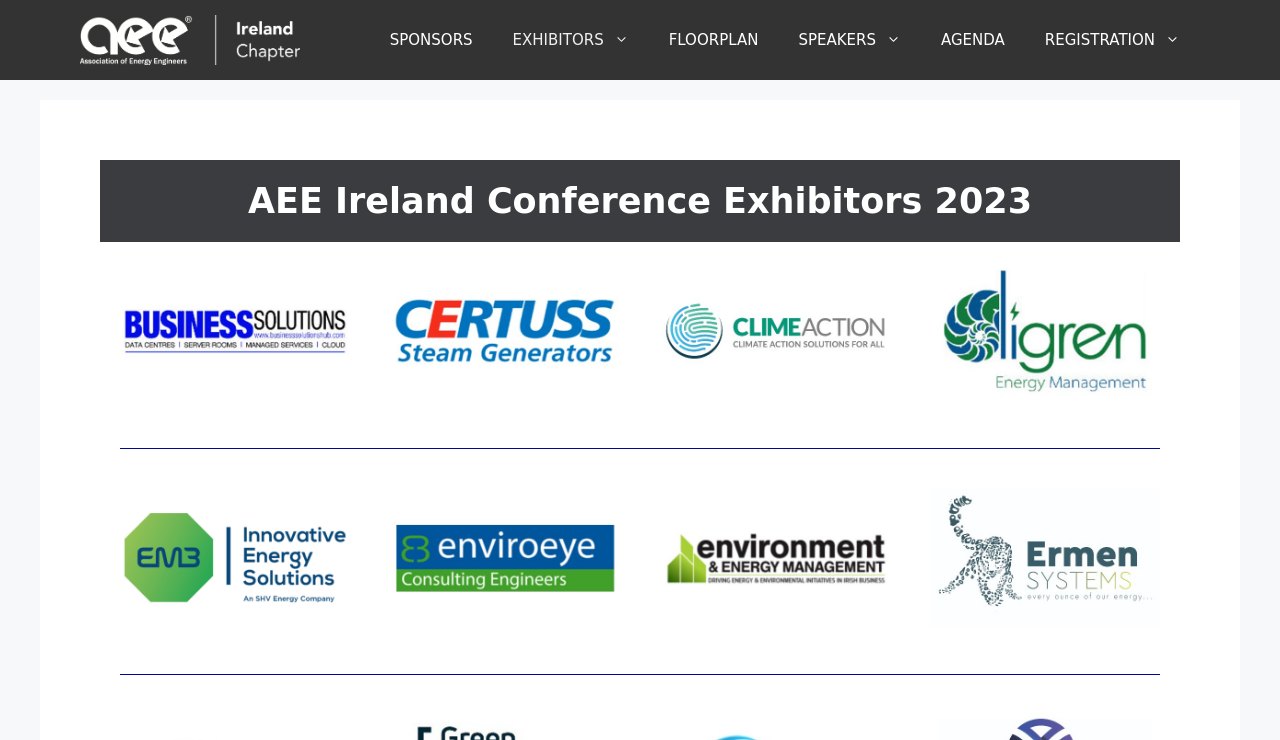Provide a short answer to the following question with just one word or phrase: What is the text on the banner?

Site